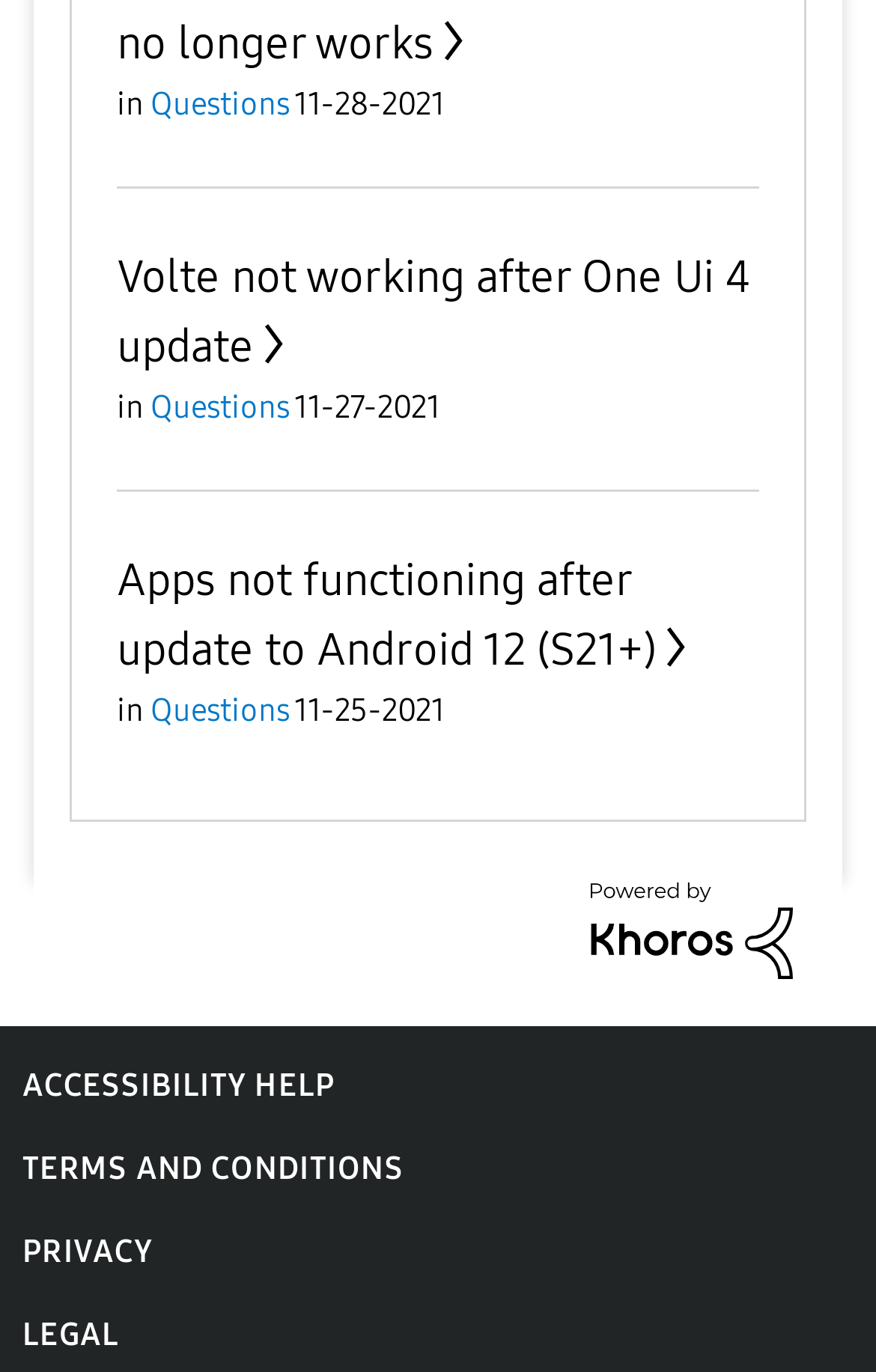Based on the image, give a detailed response to the question: What is the name of the community solution provider?

I found a link with the text 'Social CRM & Community Solutions Powered by Khoros', which suggests that Khoros is the name of the community solution provider.